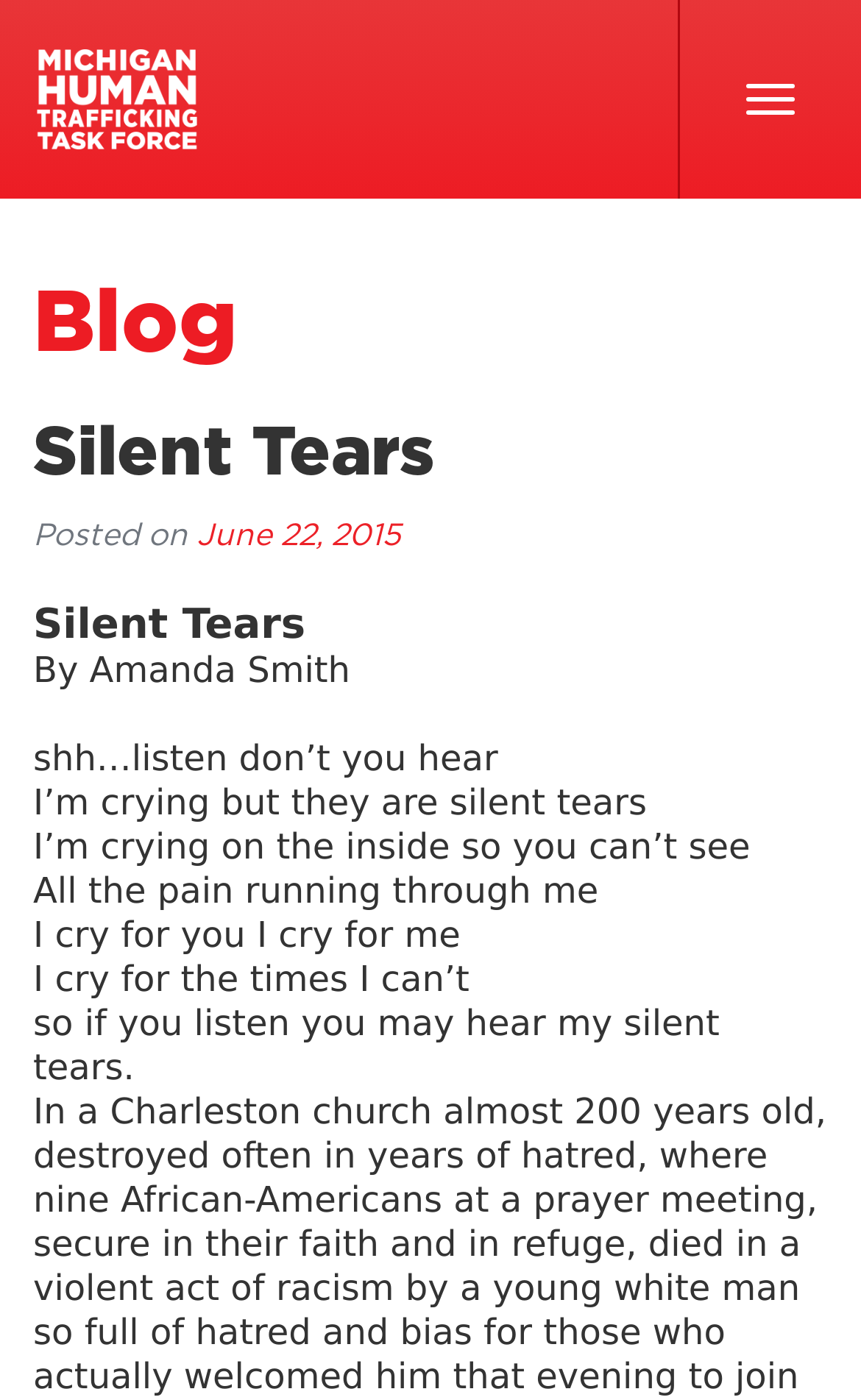Explain in detail what is displayed on the webpage.

The webpage appears to be a blog post titled "Silent Tears" by Amanda Smith. At the top right corner, there is a button labeled "Toggle navigation". On the top left corner, there is a link to the "Michigan Human Trafficking Task Force" website, accompanied by a small image.

Below the navigation elements, there is a header section that spans almost the entire width of the page. Within this section, there are two headings: "Blog" and "Silent Tears". The "Silent Tears" heading is slightly below the "Blog" heading.

Under the headings, there is a section that displays the post's metadata, including the text "Posted on" followed by a link to the date "June 22, 2015". The date is also marked as a time element.

The main content of the blog post is a poem written by Amanda Smith. The poem is divided into several lines, each displayed as a separate static text element. The lines of the poem are arranged vertically, with each line positioned below the previous one. The poem's content is a heartfelt and emotional expression of pain and tears, with the speaker describing their silent tears and the pain they are experiencing.

Overall, the webpage has a simple and clean layout, with a focus on presenting the poem and its emotional content.